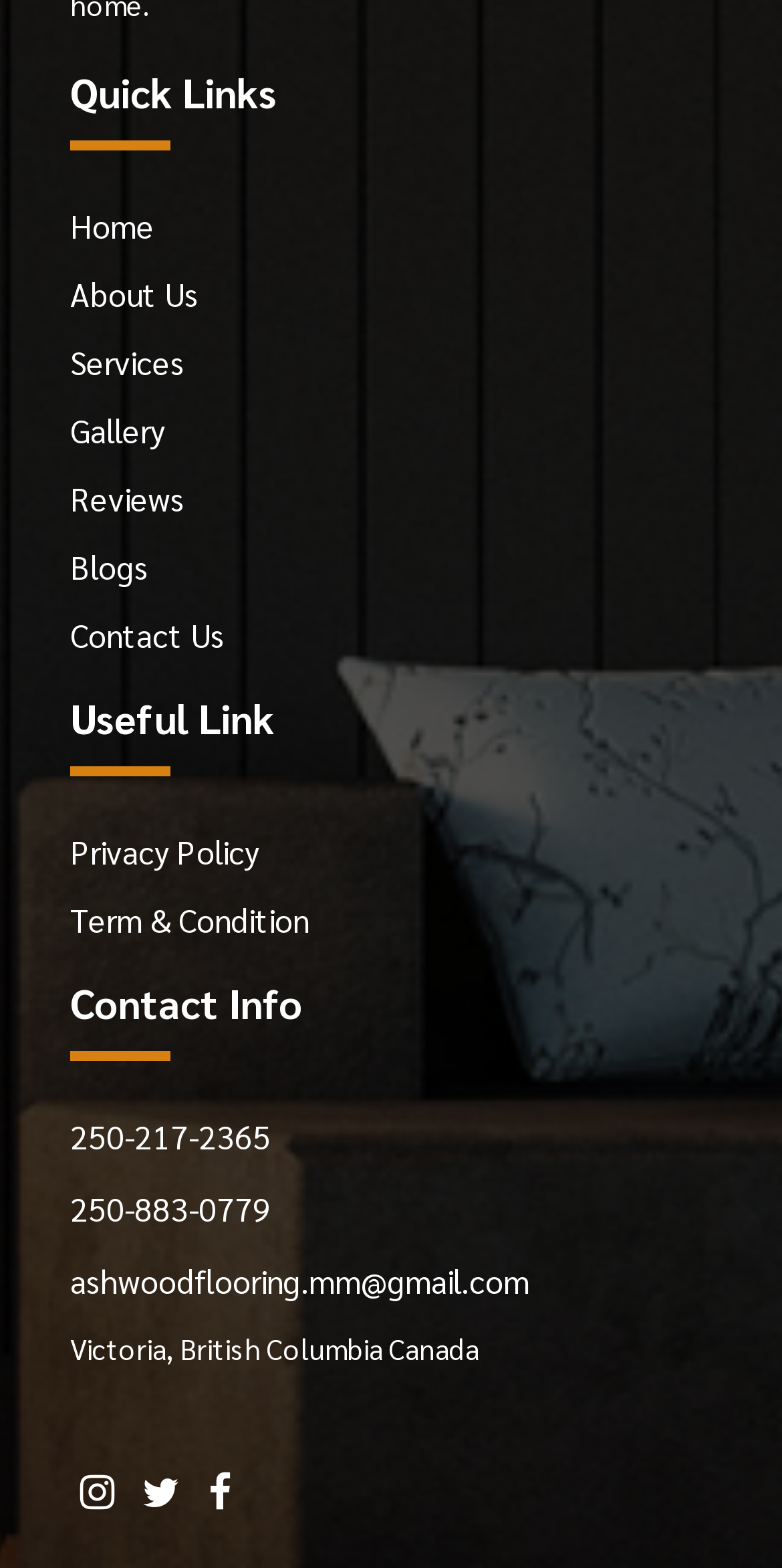How many links are under 'Quick Links'?
Based on the image, provide your answer in one word or phrase.

7